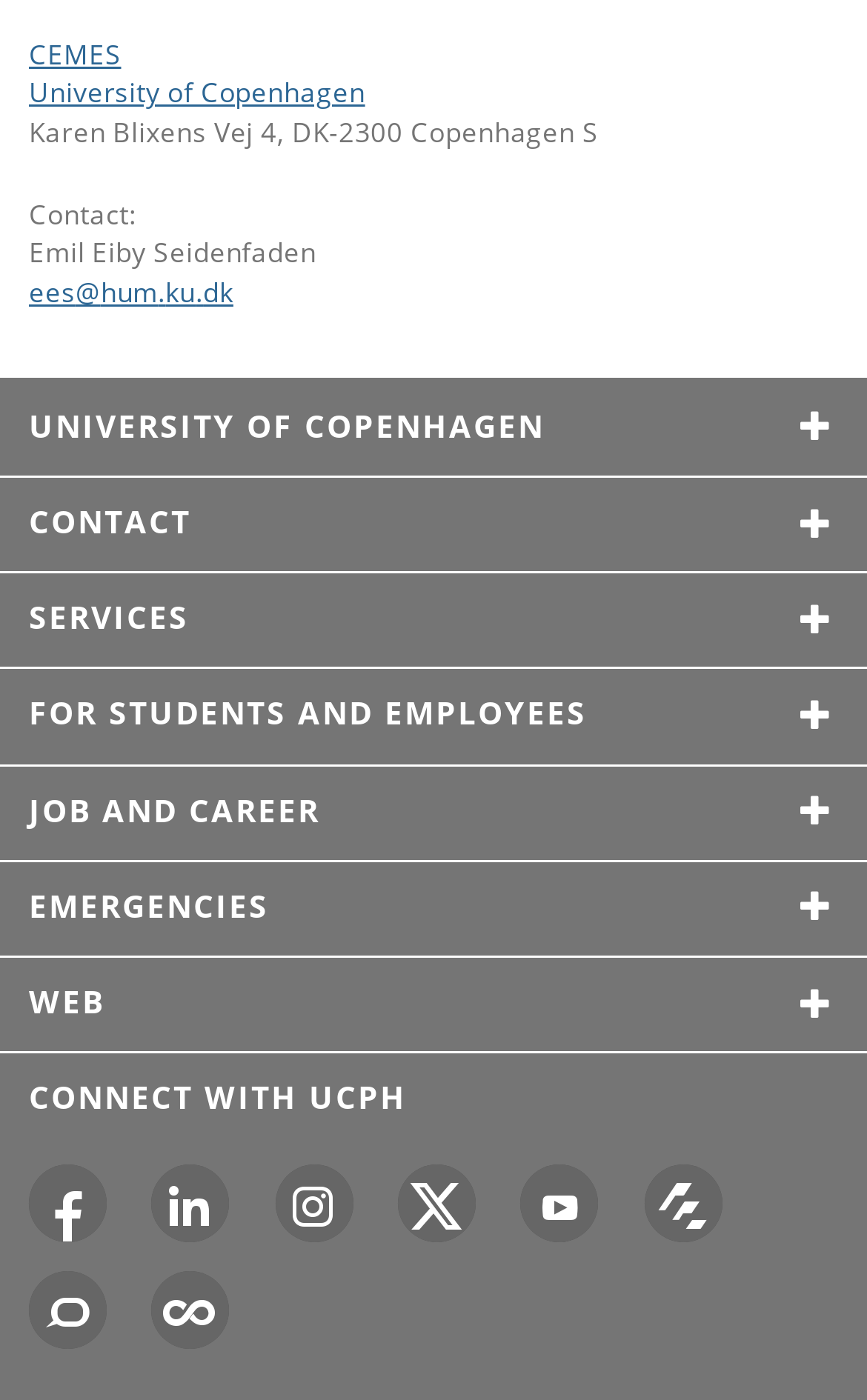Please identify the bounding box coordinates of the element's region that needs to be clicked to fulfill the following instruction: "View the CEMES unit". The bounding box coordinates should consist of four float numbers between 0 and 1, i.e., [left, top, right, bottom].

[0.033, 0.025, 0.14, 0.05]